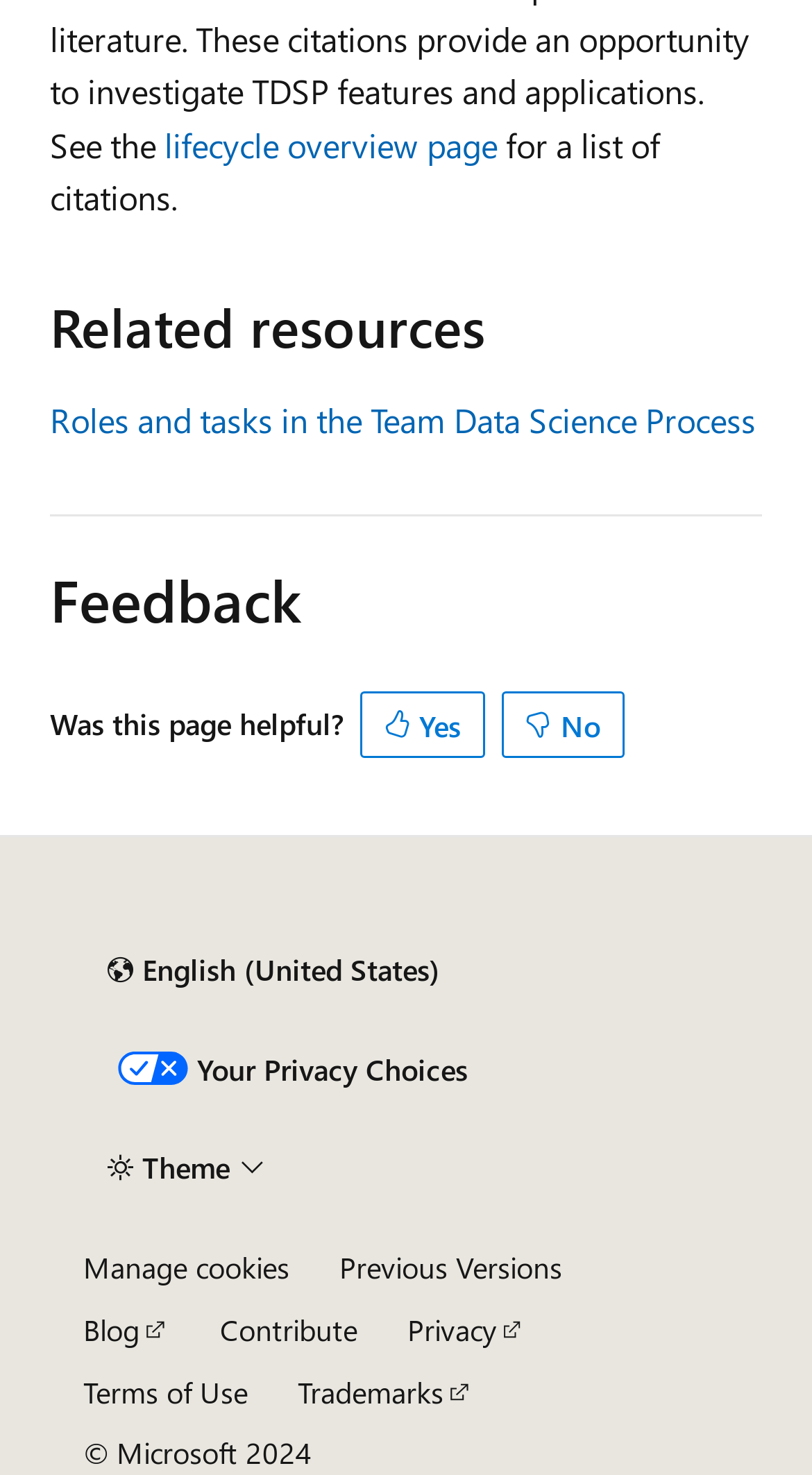Please specify the bounding box coordinates of the clickable region necessary for completing the following instruction: "request an appointment". The coordinates must consist of four float numbers between 0 and 1, i.e., [left, top, right, bottom].

None